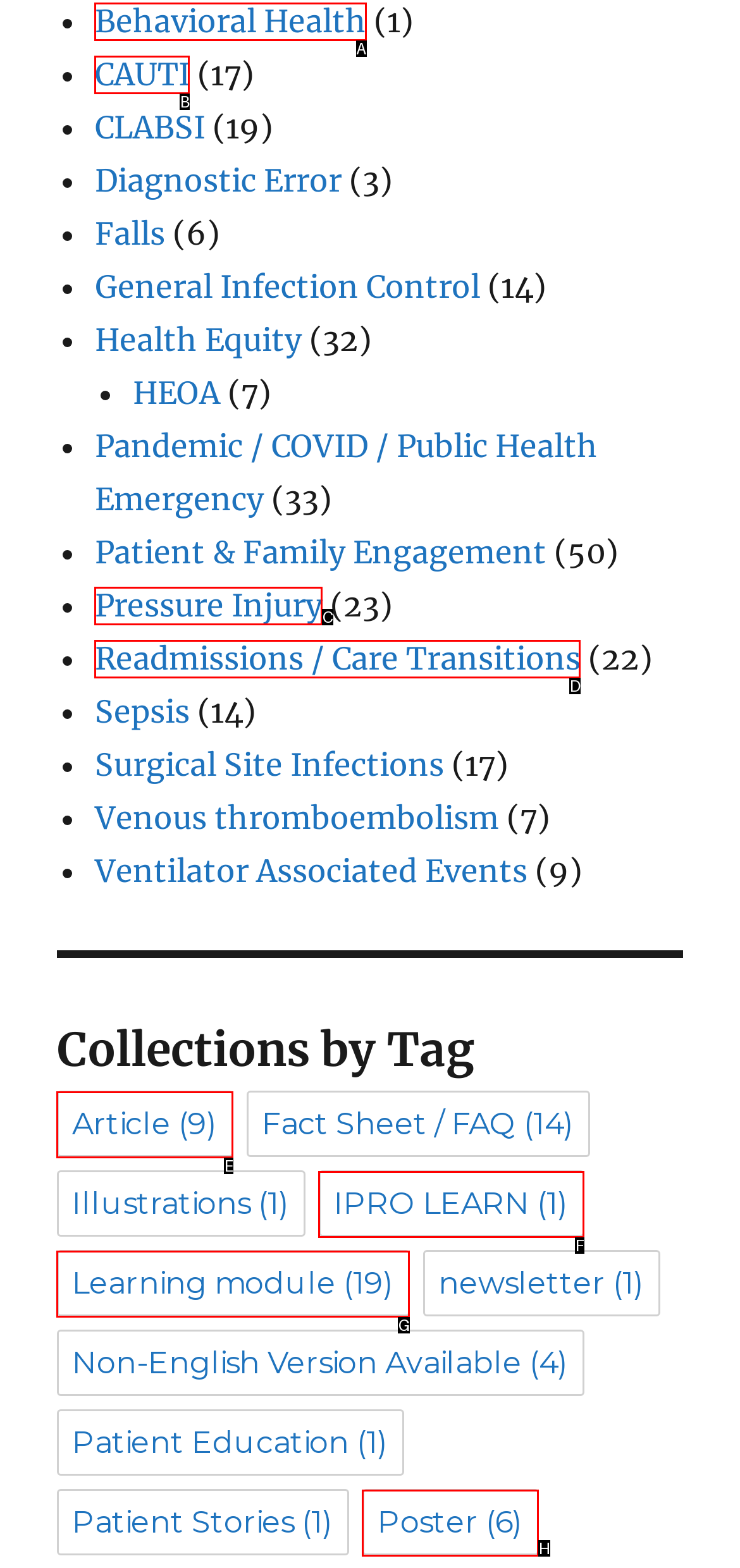Point out the HTML element I should click to achieve the following: Click on Behavioral Health Reply with the letter of the selected element.

A